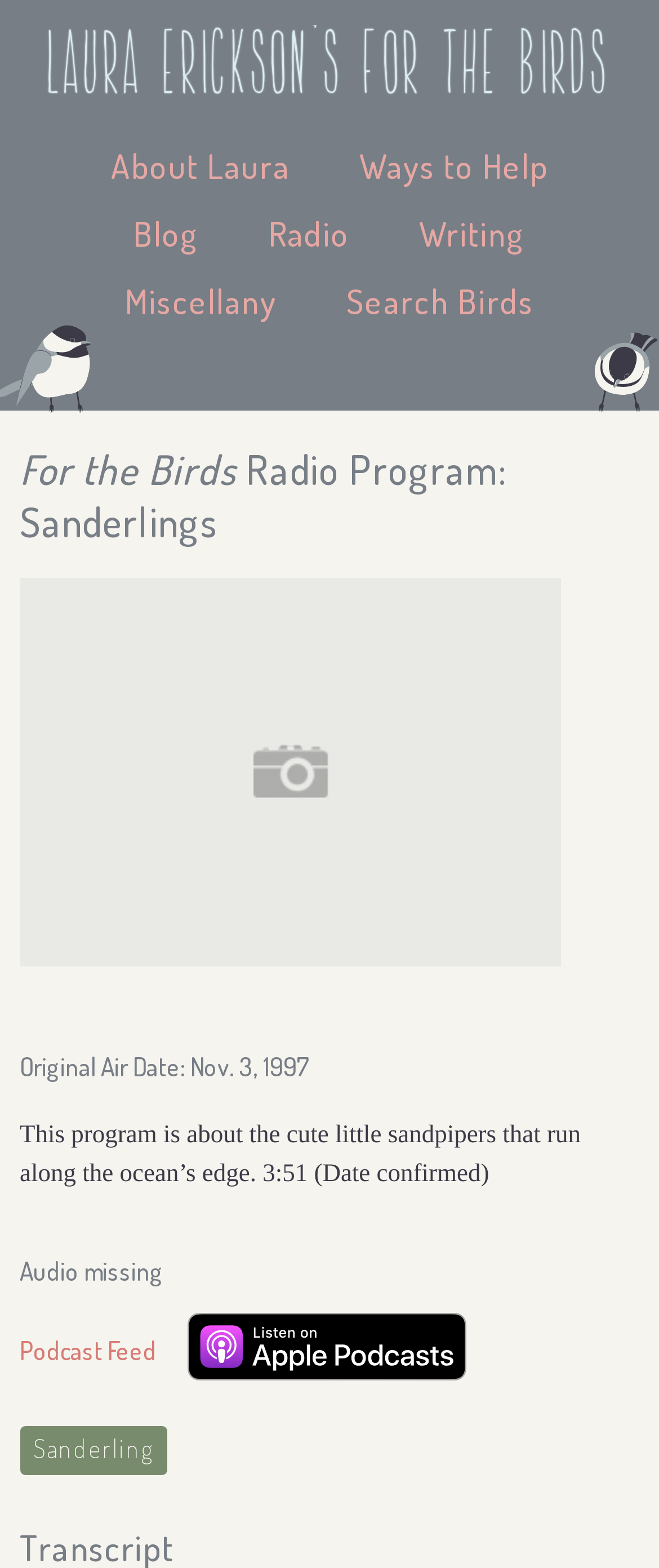Please identify the bounding box coordinates of where to click in order to follow the instruction: "subscribe to the podcast feed".

[0.03, 0.85, 0.238, 0.874]